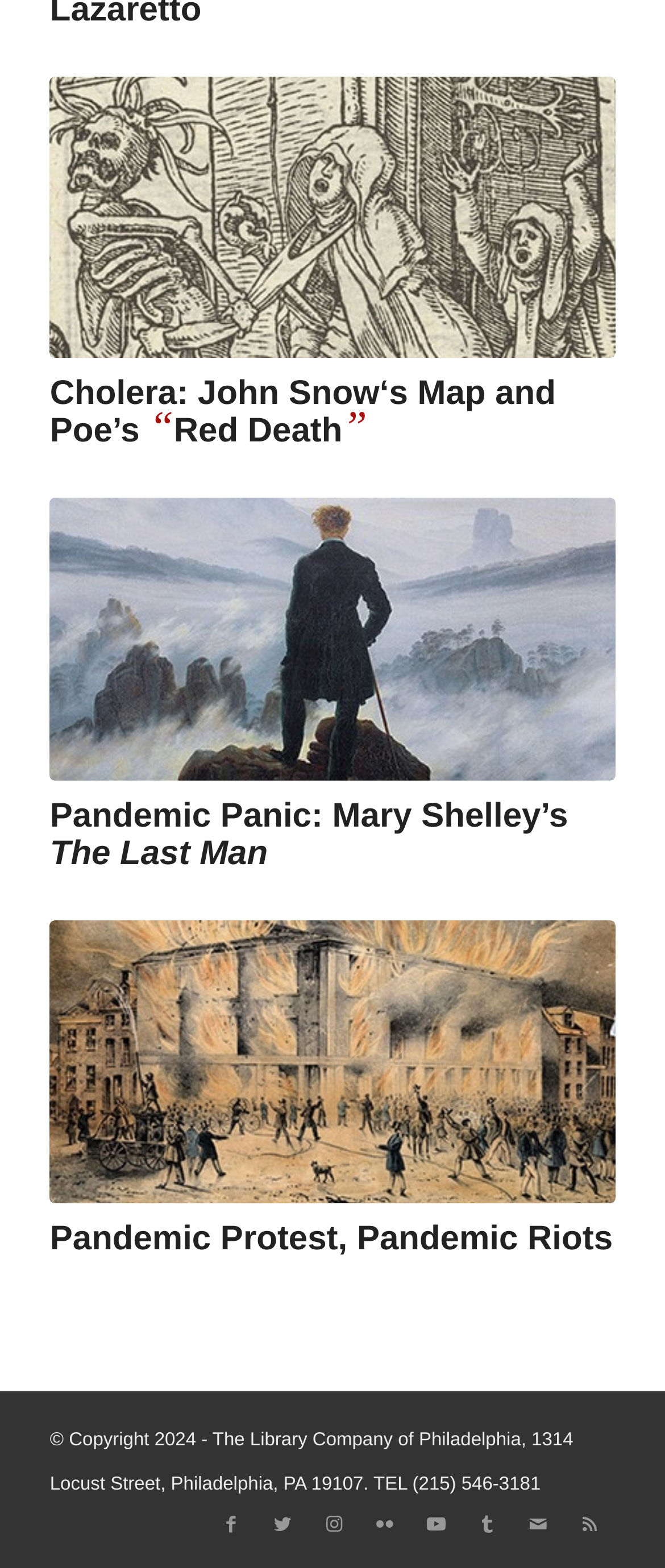Identify the bounding box coordinates of the clickable region required to complete the instruction: "Click the link to Cholera: John Snow‘s Map and Poe’s “Red Death”". The coordinates should be given as four float numbers within the range of 0 and 1, i.e., [left, top, right, bottom].

[0.075, 0.24, 0.836, 0.287]